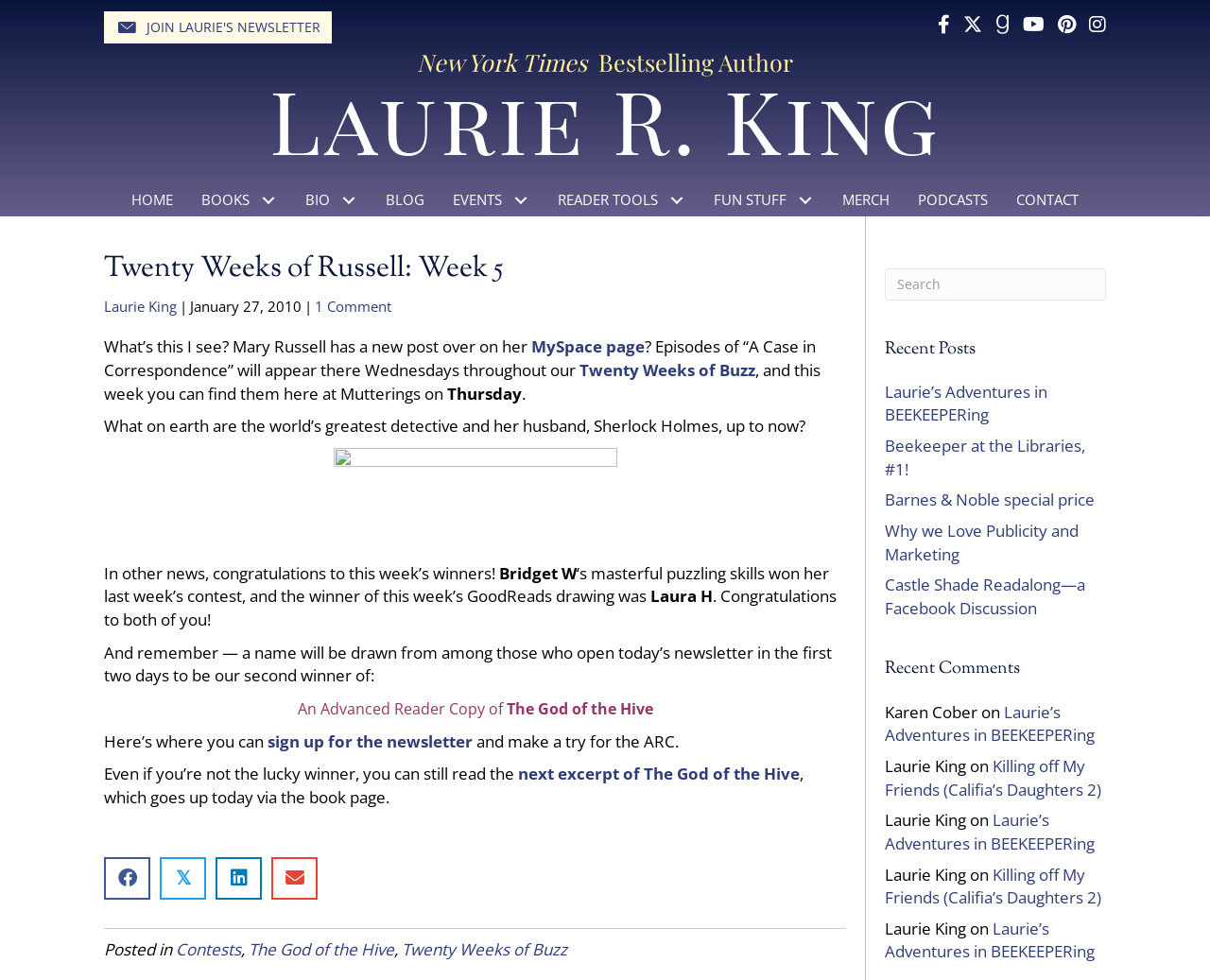Please identify the bounding box coordinates of the element I need to click to follow this instruction: "Share on Facebook".

[0.086, 0.874, 0.124, 0.918]